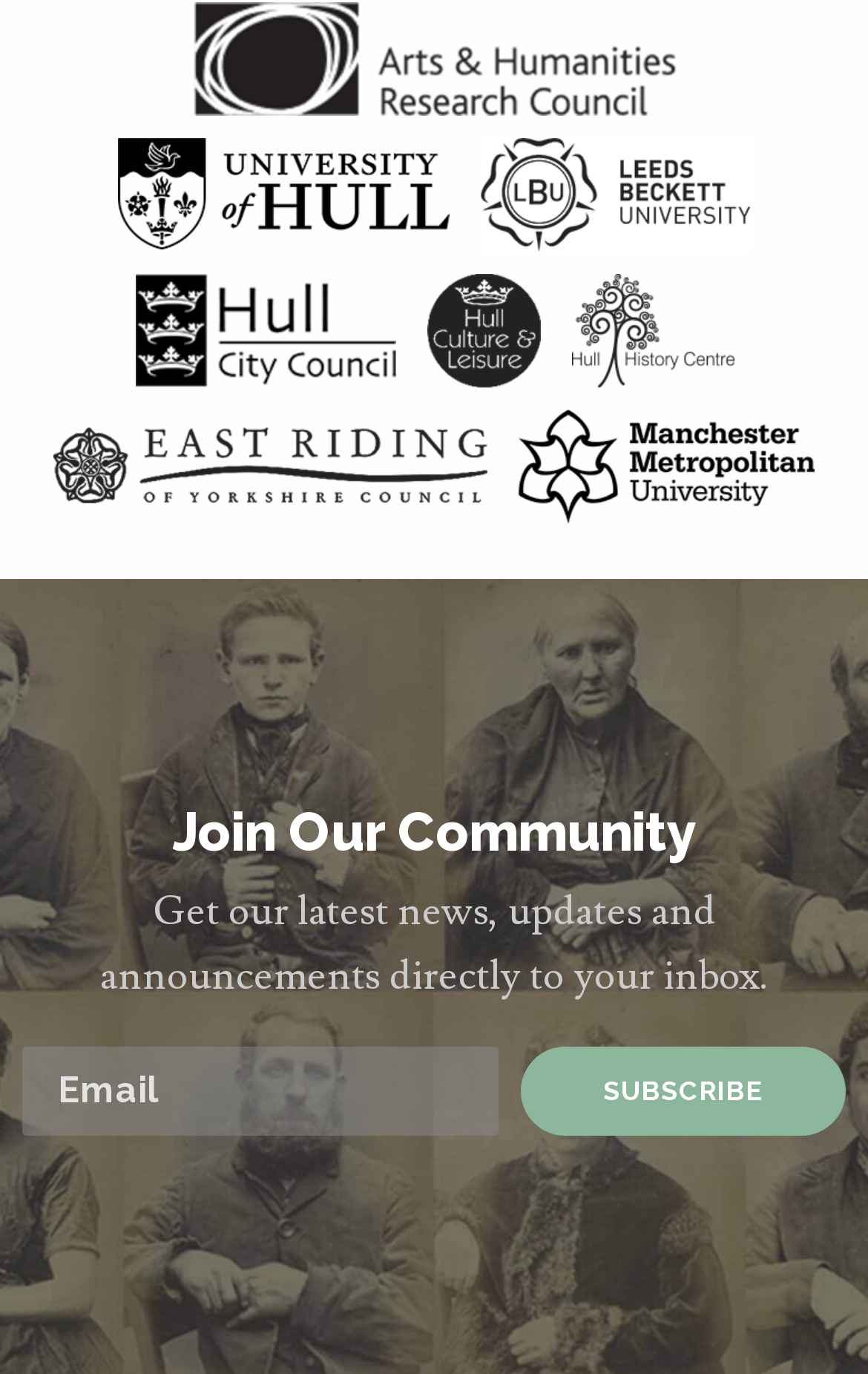Please give a concise answer to this question using a single word or phrase: 
What is the purpose of the textbox?

Enter email